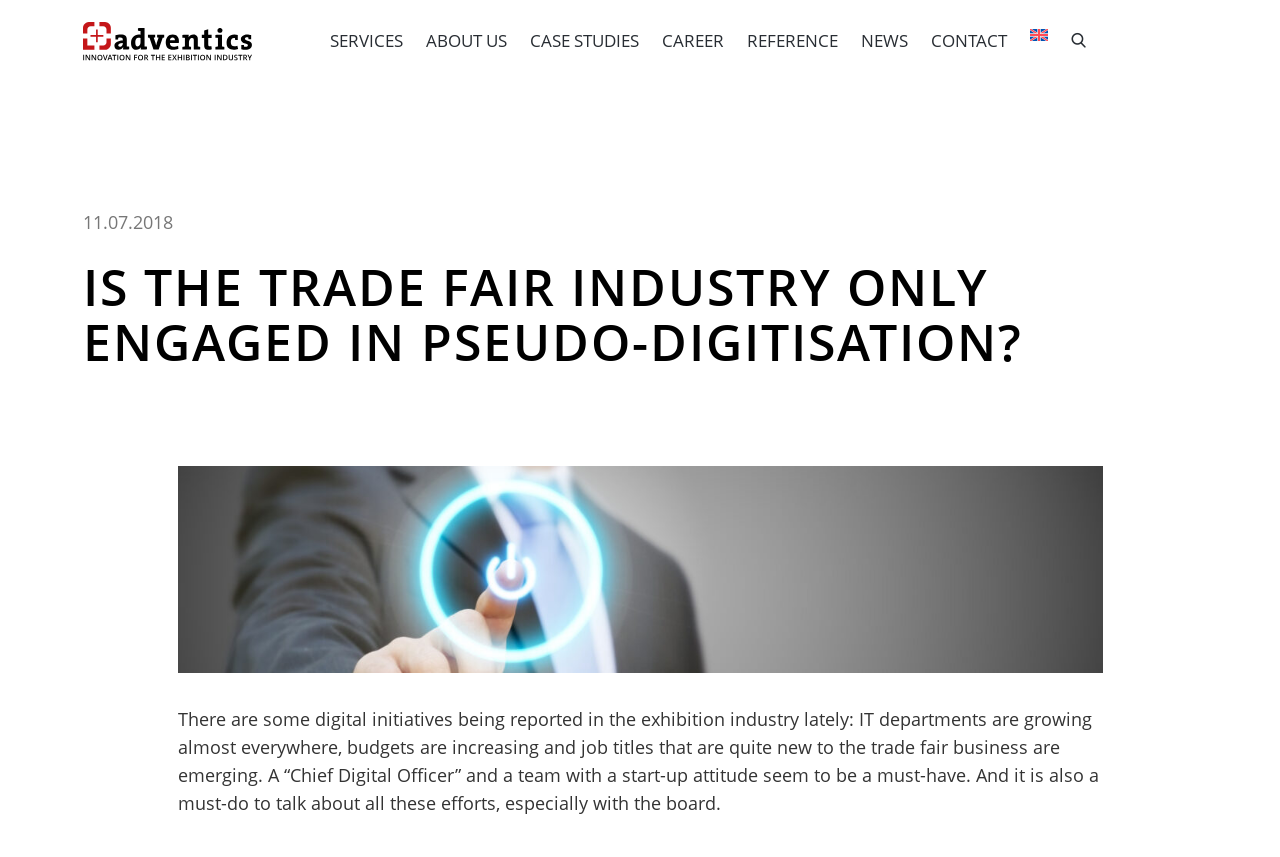Identify the bounding box coordinates of the area that should be clicked in order to complete the given instruction: "Click Litorina logo". The bounding box coordinates should be four float numbers between 0 and 1, i.e., [left, top, right, bottom].

None